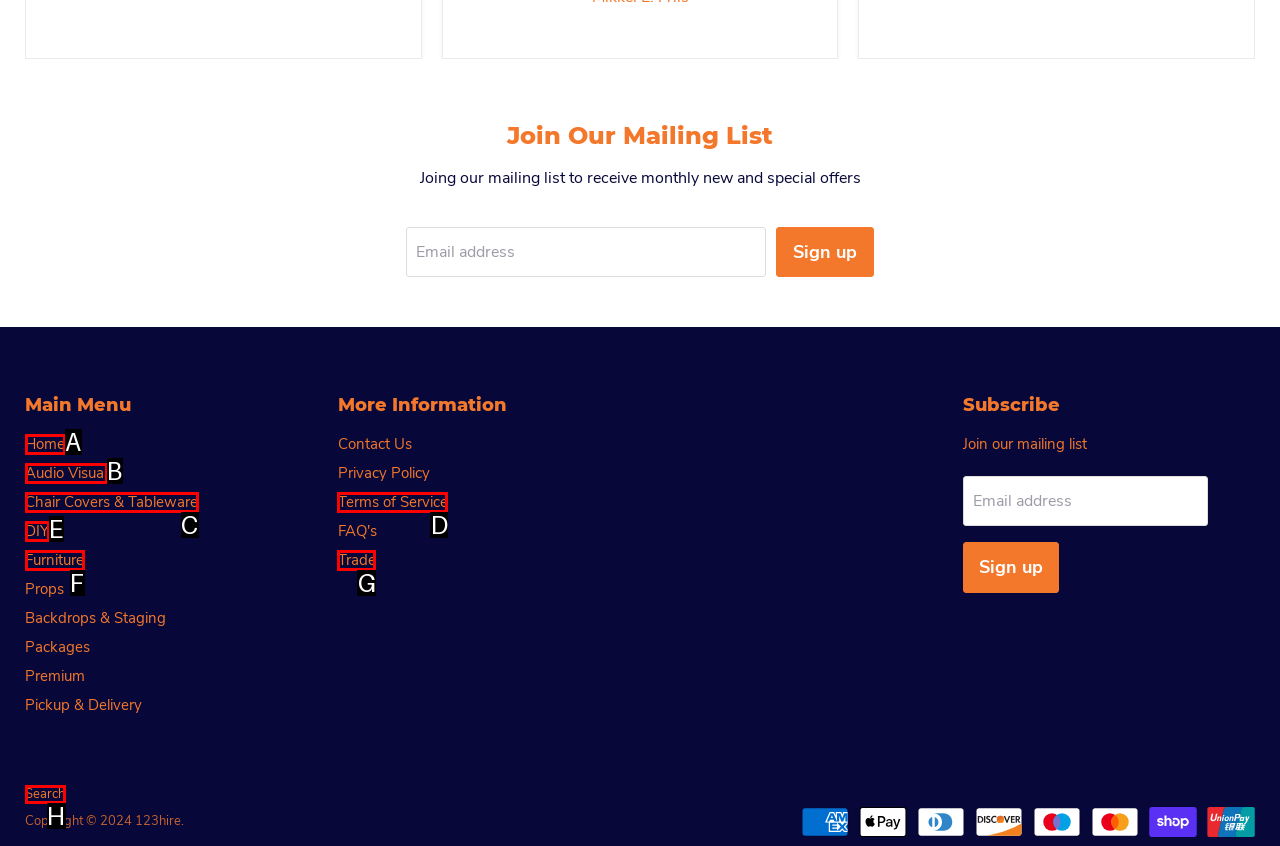Using the description: Chair Covers & Tableware, find the corresponding HTML element. Provide the letter of the matching option directly.

C